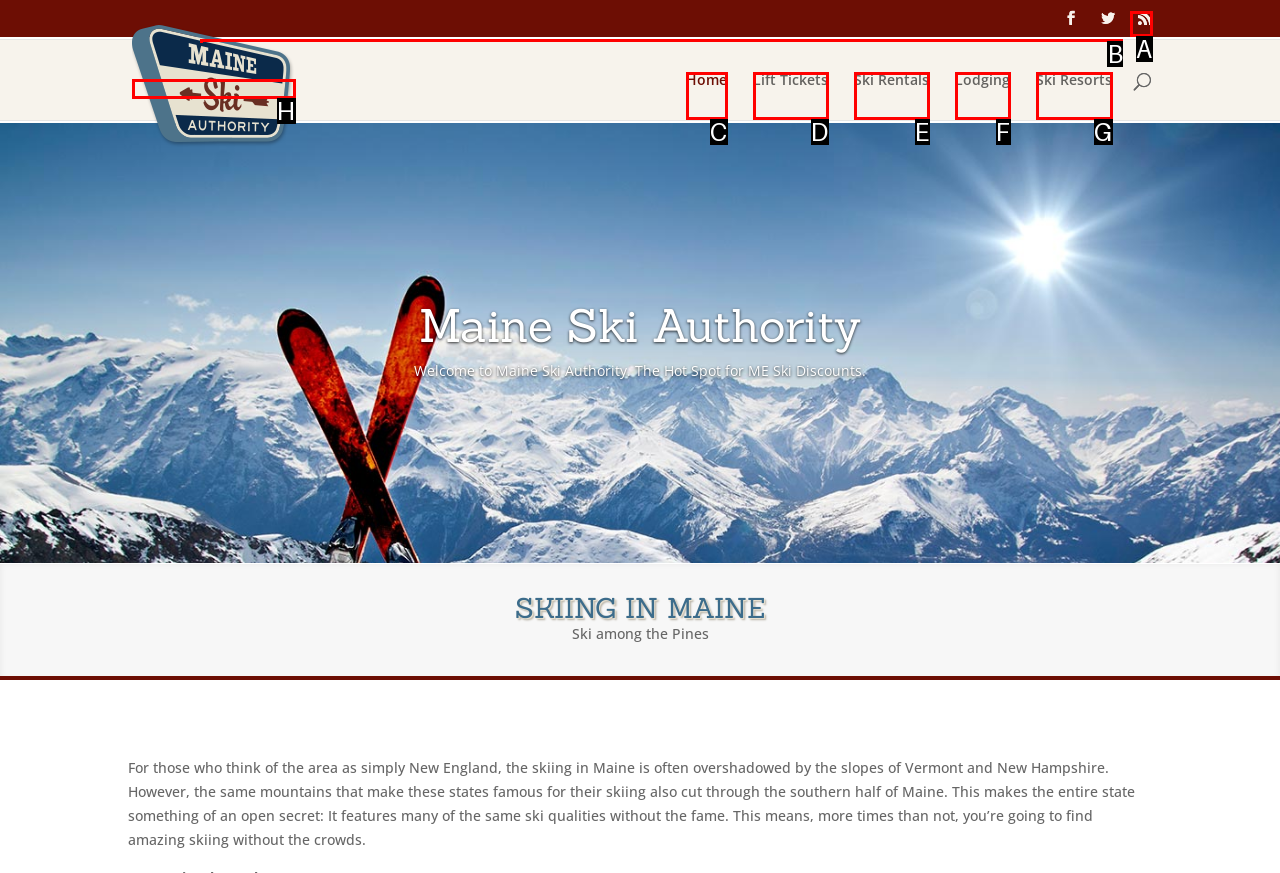Tell me the letter of the UI element I should click to accomplish the task: Search for something based on the choices provided in the screenshot.

B